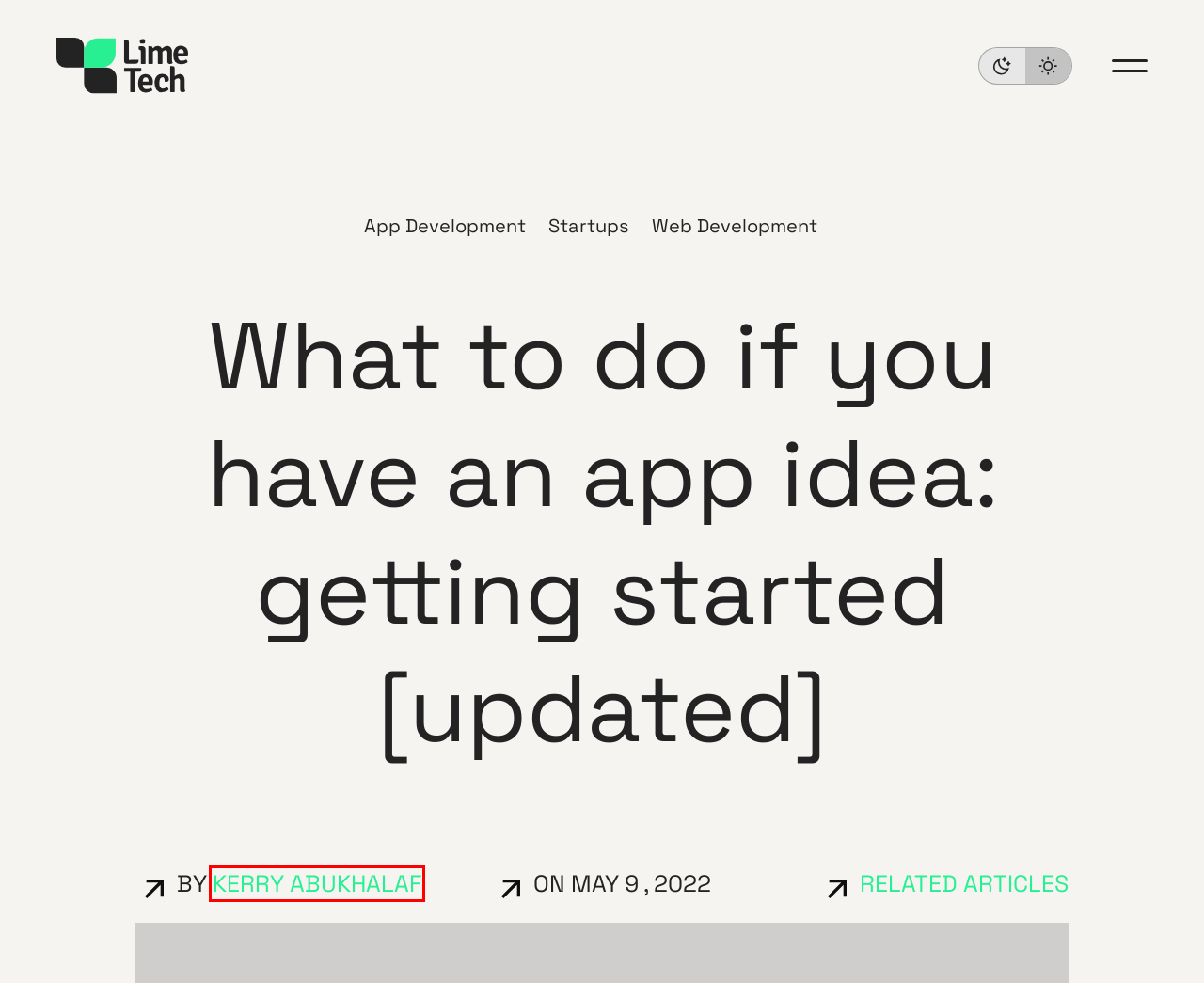With the provided webpage screenshot containing a red bounding box around a UI element, determine which description best matches the new webpage that appears after clicking the selected element. The choices are:
A. Startups Archives - LimeTech
B. Kerry Abukhalaf, Author at LimeTech
C. Mobile network subscriptions worldwide 2028 | Statista
D. Privacy Policy - LimeTech
E. App Download Data (2024) - Business of Apps
F. App Revenue Data (2024) - Business of Apps
G. Nice to meet you, color! Color terminology explained. [updated] - LimeTech
H. App Store - Apple

B